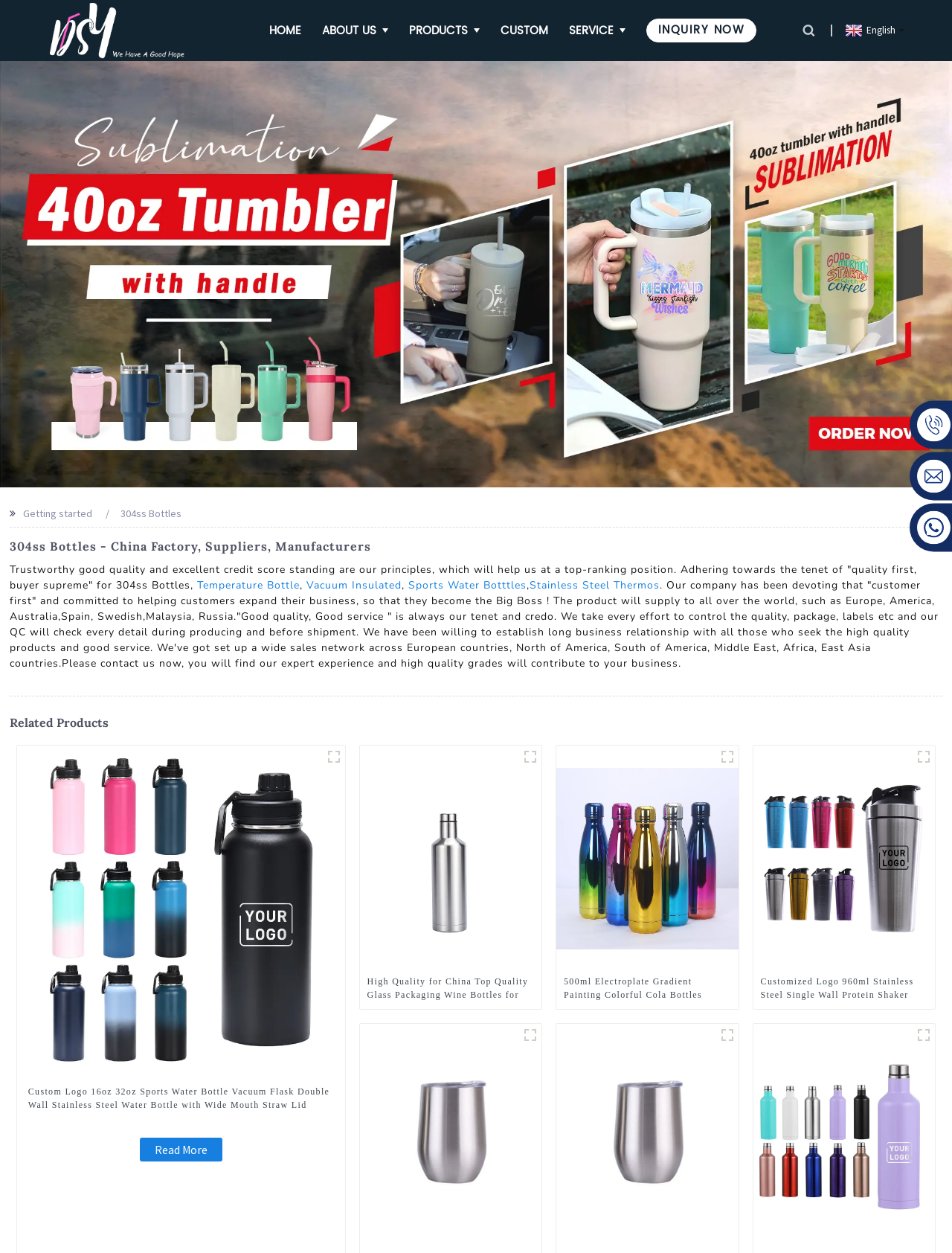Determine the bounding box coordinates of the clickable element to achieve the following action: 'Search for something'. Provide the coordinates as four float values between 0 and 1, formatted as [left, top, right, bottom].

None